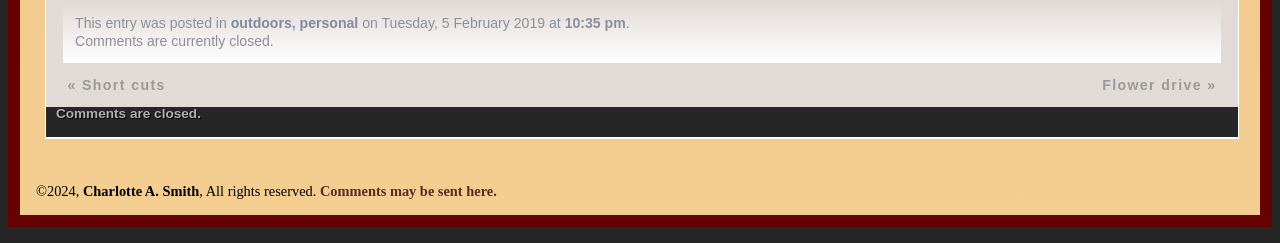Look at the image and write a detailed answer to the question: 
What are the two navigation links?

The two navigation links can be found in the middle of the webpage, with 'Short cuts' pointing to earlier content and 'Flower drive' pointing to later content, as indicated by the surrounding text 'earlier in time...' and 'later in time...'.